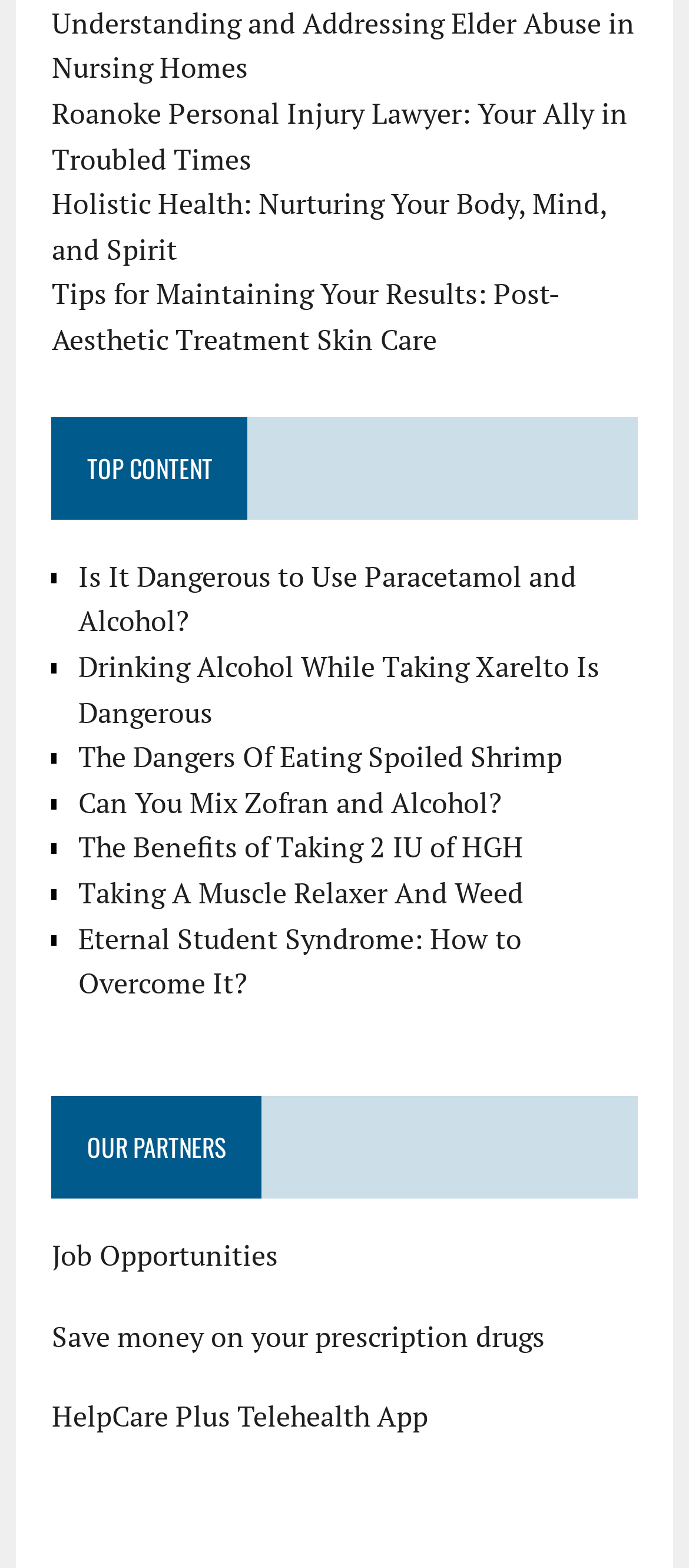How many list markers are there?
Refer to the image and provide a concise answer in one word or phrase.

9